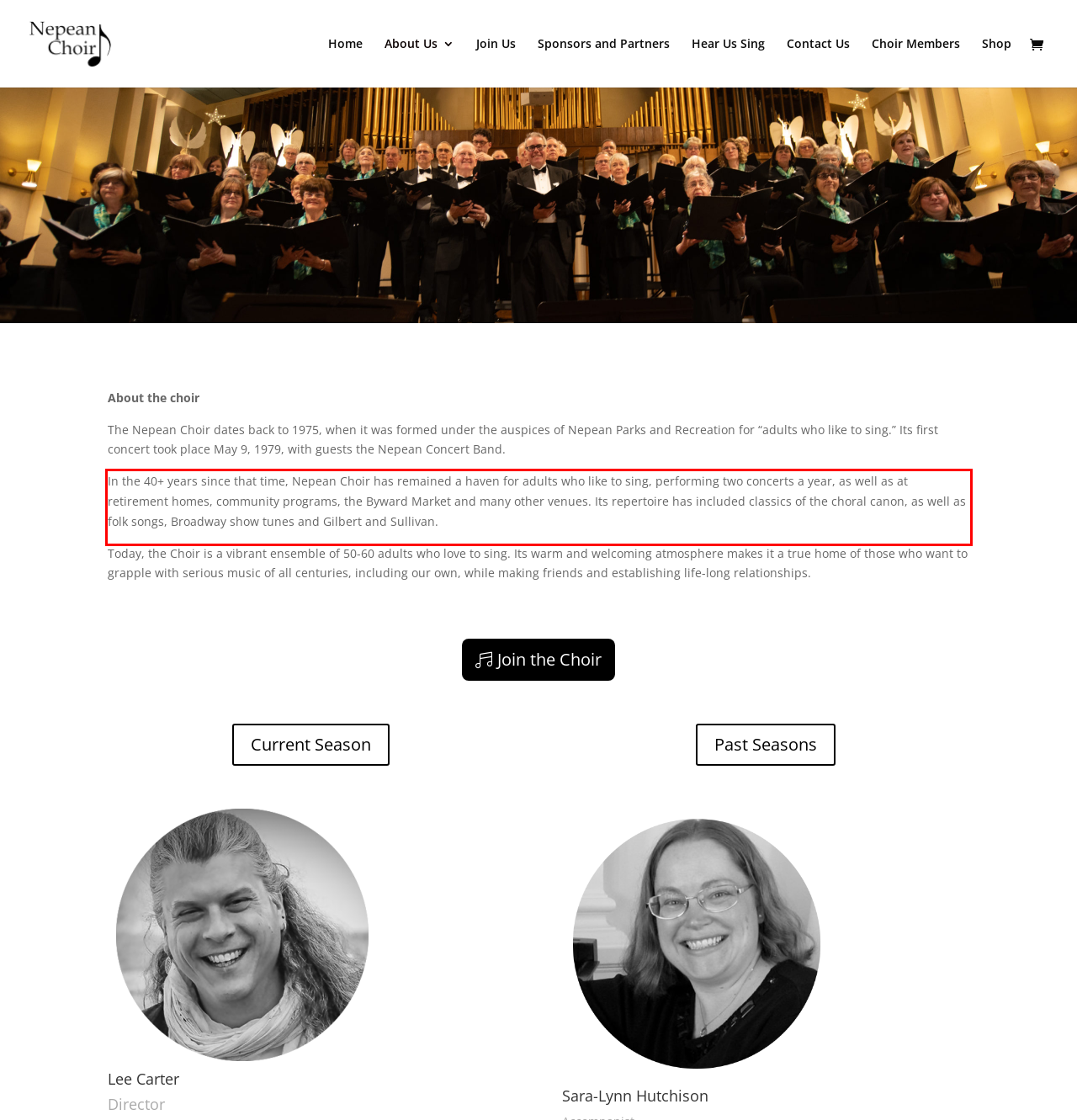Examine the webpage screenshot and use OCR to obtain the text inside the red bounding box.

In the 40+ years since that time, Nepean Choir has remained a haven for adults who like to sing, performing two concerts a year, as well as at retirement homes, community programs, the Byward Market and many other venues. Its repertoire has included classics of the choral canon, as well as folk songs, Broadway show tunes and Gilbert and Sullivan.